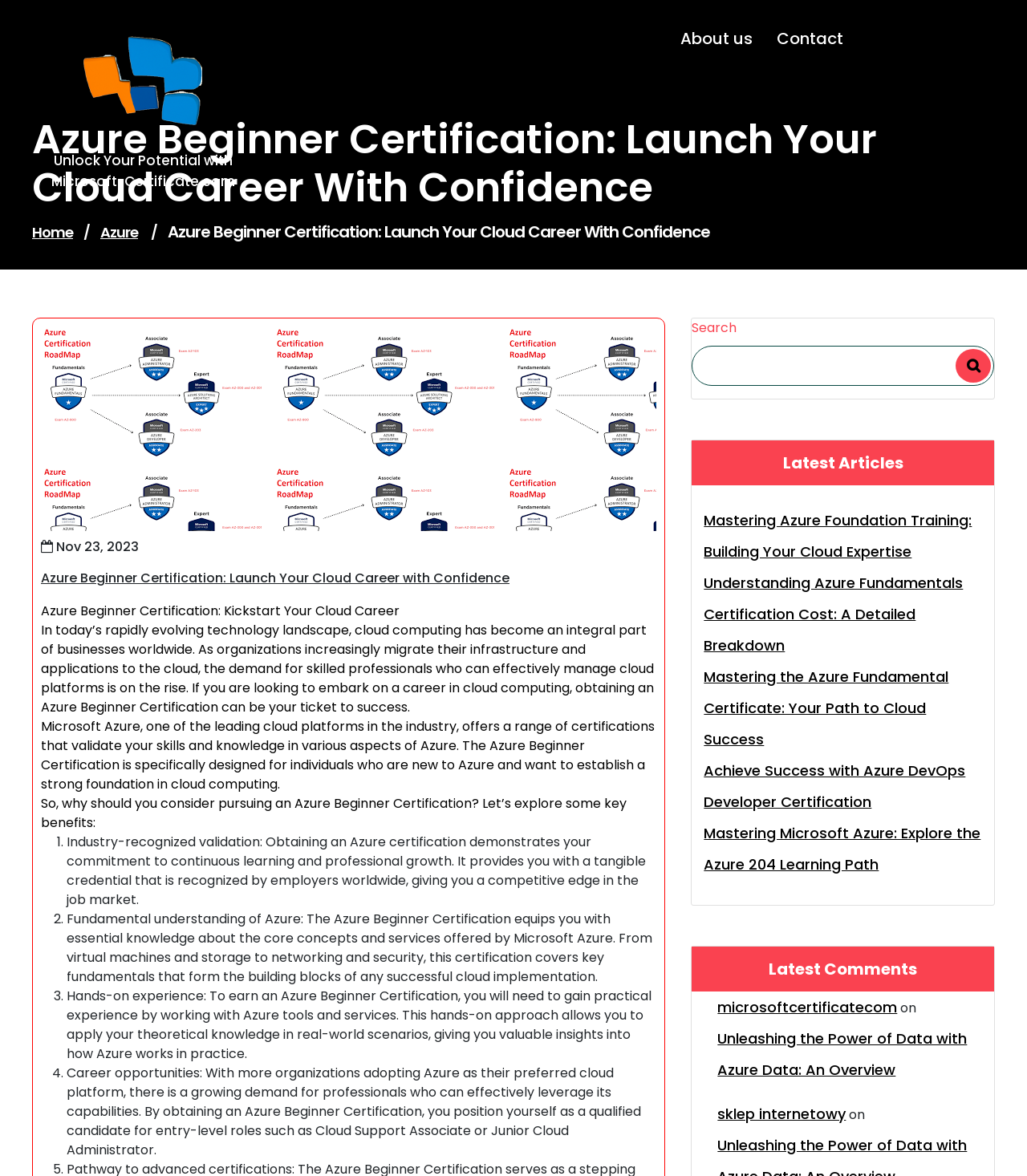Respond to the question below with a single word or phrase:
How many benefits of obtaining an Azure Beginner Certification are listed?

4